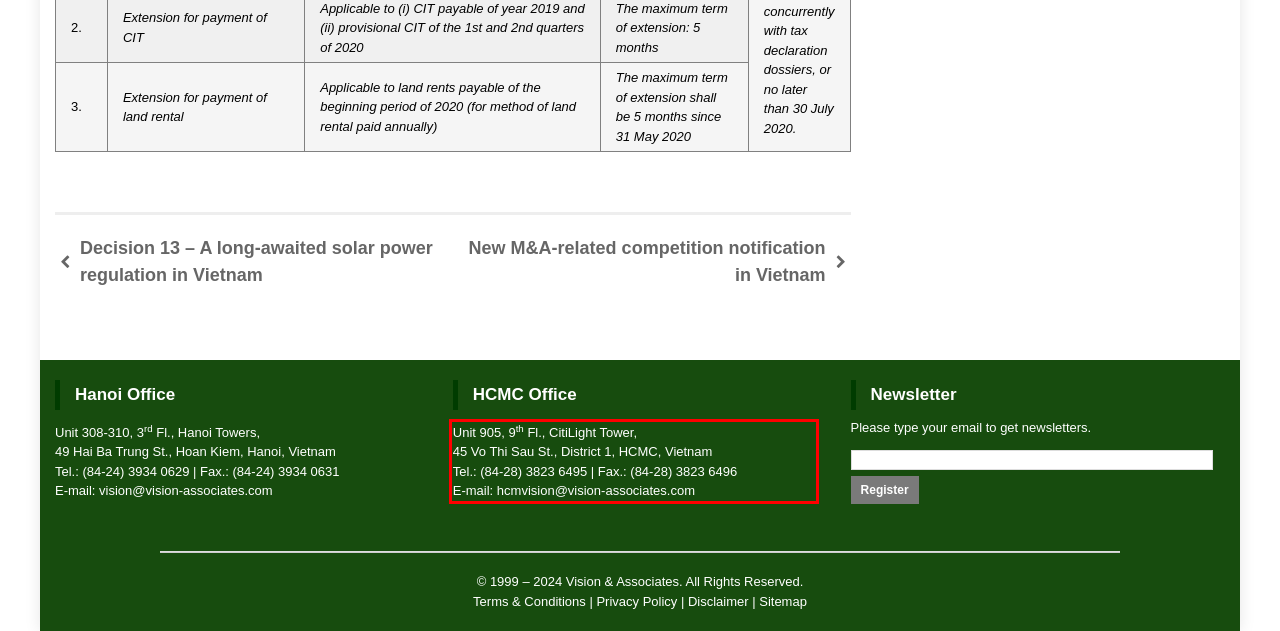Please perform OCR on the text within the red rectangle in the webpage screenshot and return the text content.

Unit 905, 9th Fl., CitiLight Tower, 45 Vo Thi Sau St., District 1, HCMC, Vietnam Tel.: (84-28) 3823 6495 | Fax.: (84-28) 3823 6496 E-mail: hcmvision@vision-associates.com